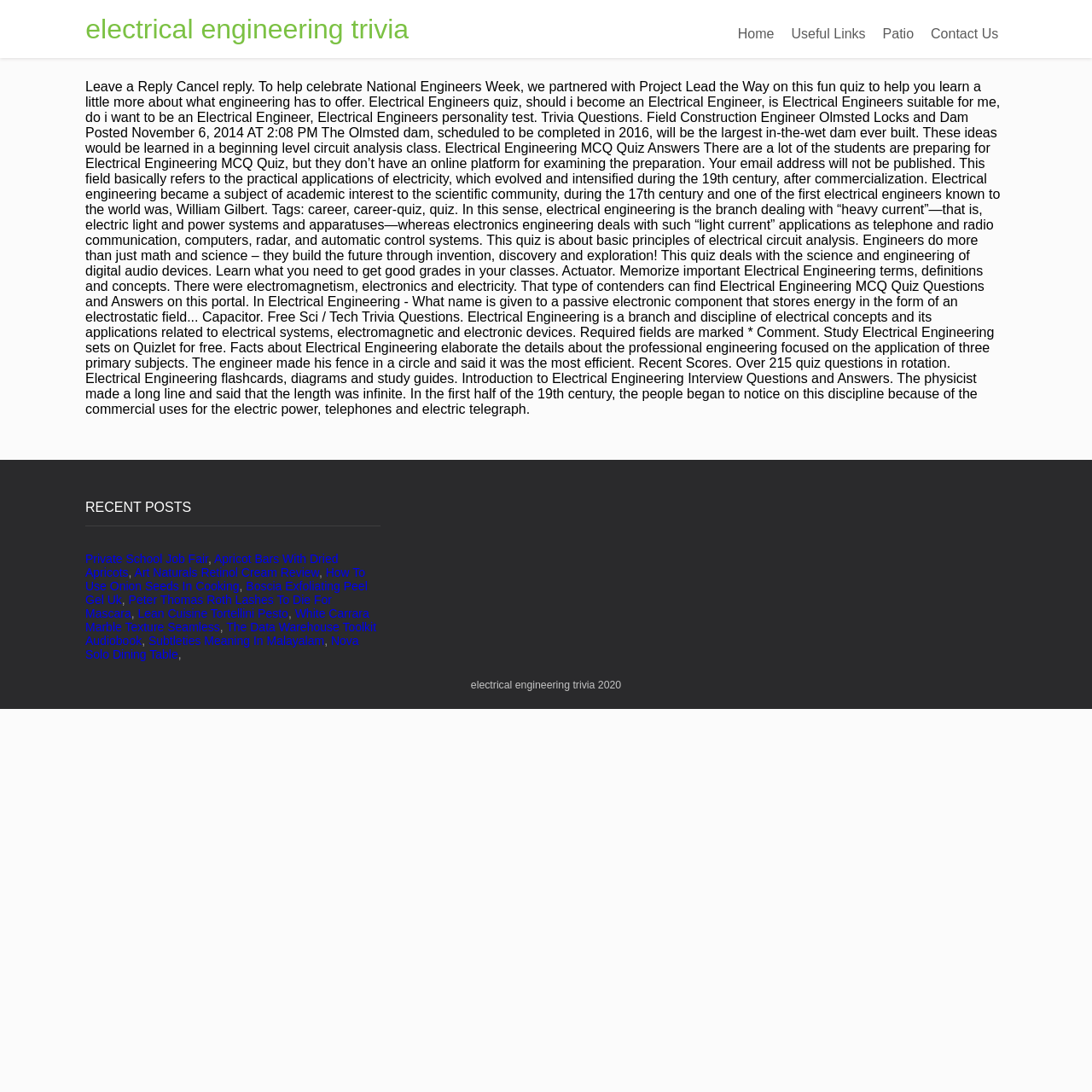Determine the bounding box coordinates for the area that needs to be clicked to fulfill this task: "Click on the 'Patio' link". The coordinates must be given as four float numbers between 0 and 1, i.e., [left, top, right, bottom].

[0.8, 0.016, 0.845, 0.046]